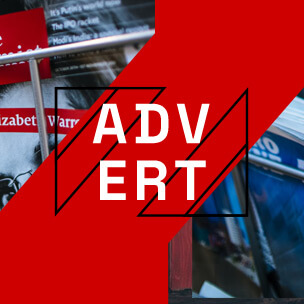Please answer the following question using a single word or phrase: 
What is the style of the typographic design?

Modern and angular